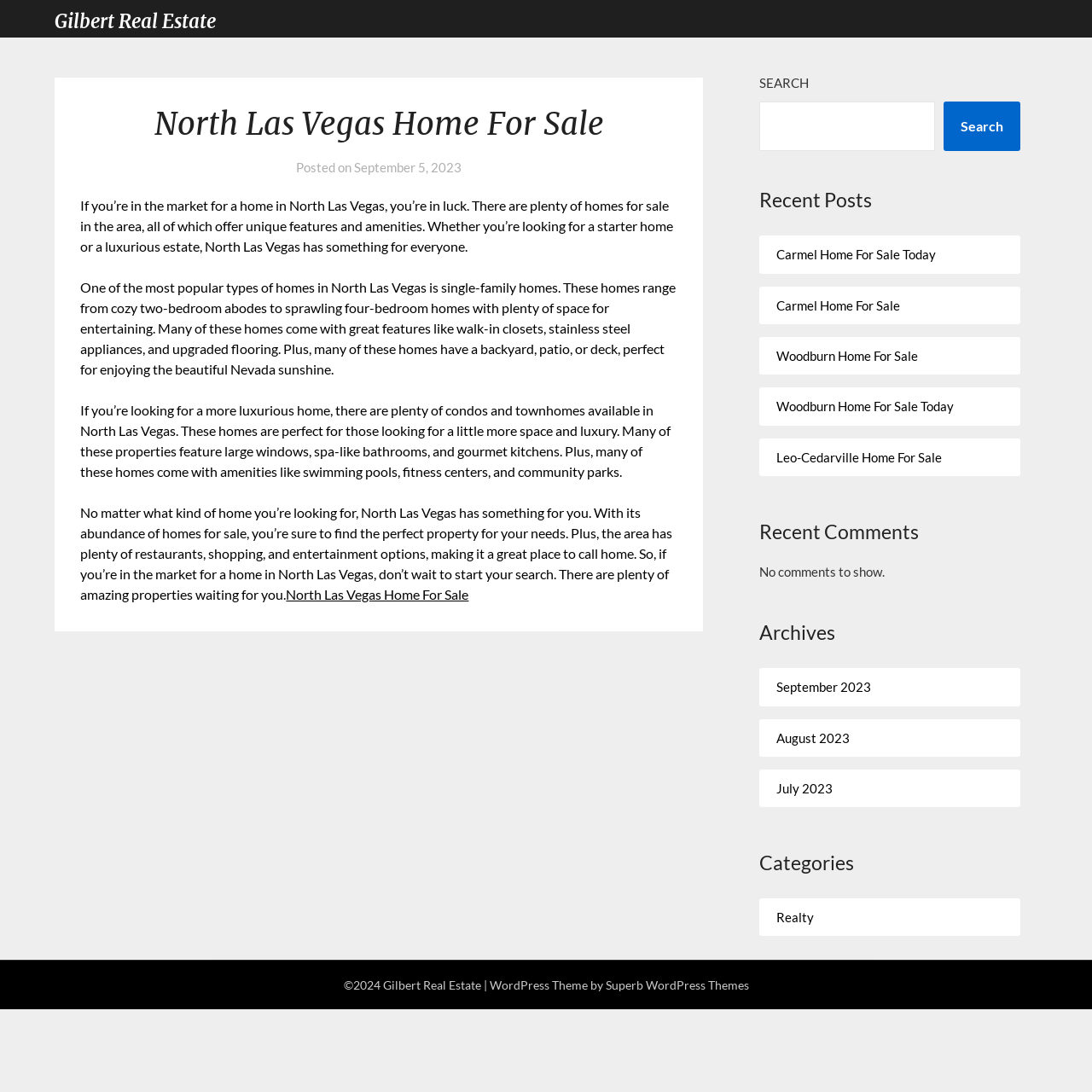Determine the bounding box coordinates of the clickable area required to perform the following instruction: "Explore Carmel home for sale". The coordinates should be represented as four float numbers between 0 and 1: [left, top, right, bottom].

[0.711, 0.226, 0.857, 0.24]